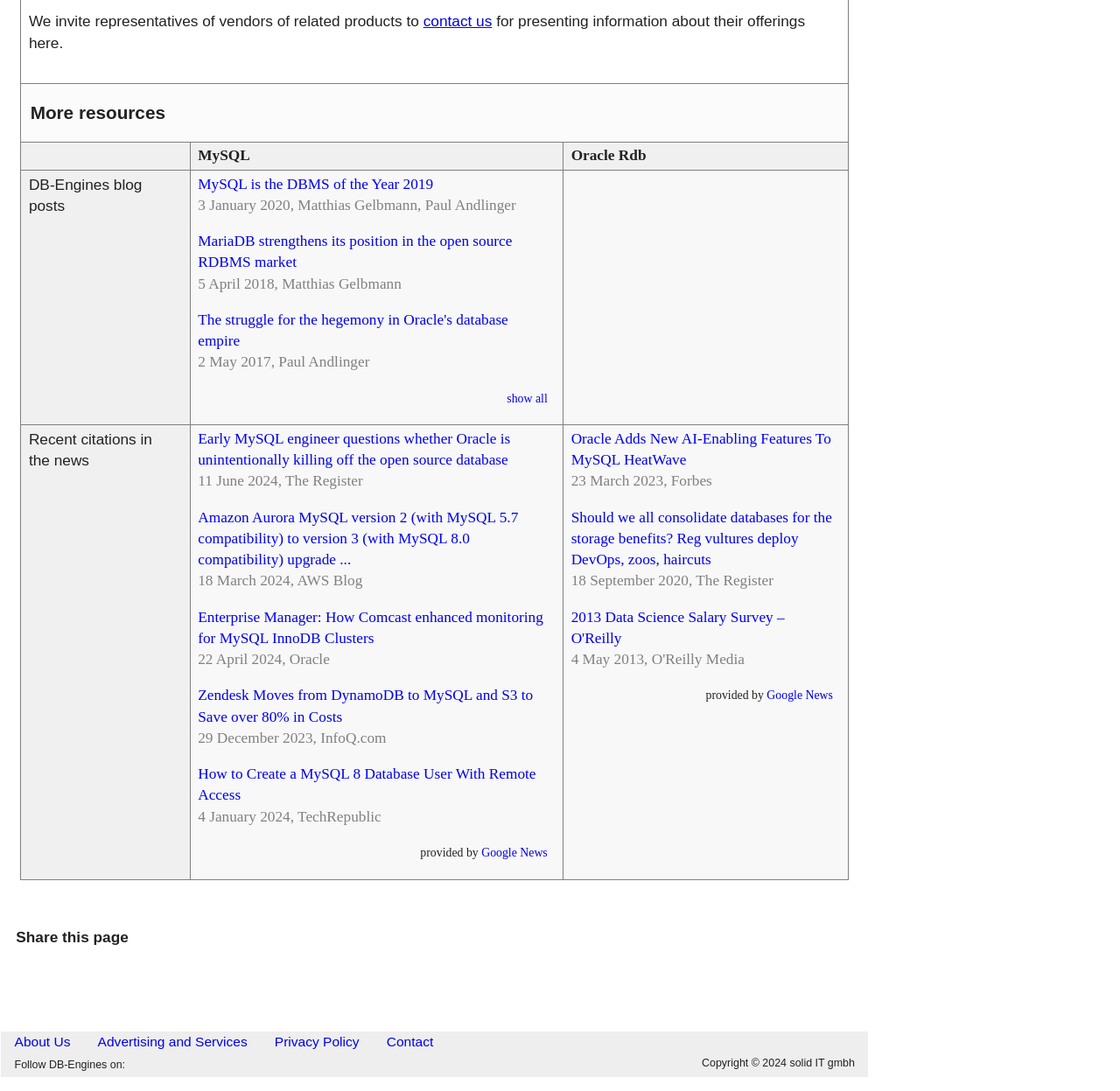Using details from the image, please answer the following question comprehensively:
What social media platforms can you follow DB-Engines on?

The webpage provides links to follow DB-Engines on various social media platforms, including LinkedIn, Twitter, Mastodon, and Bluesky, allowing users to stay updated with the latest news and information from DB-Engines.